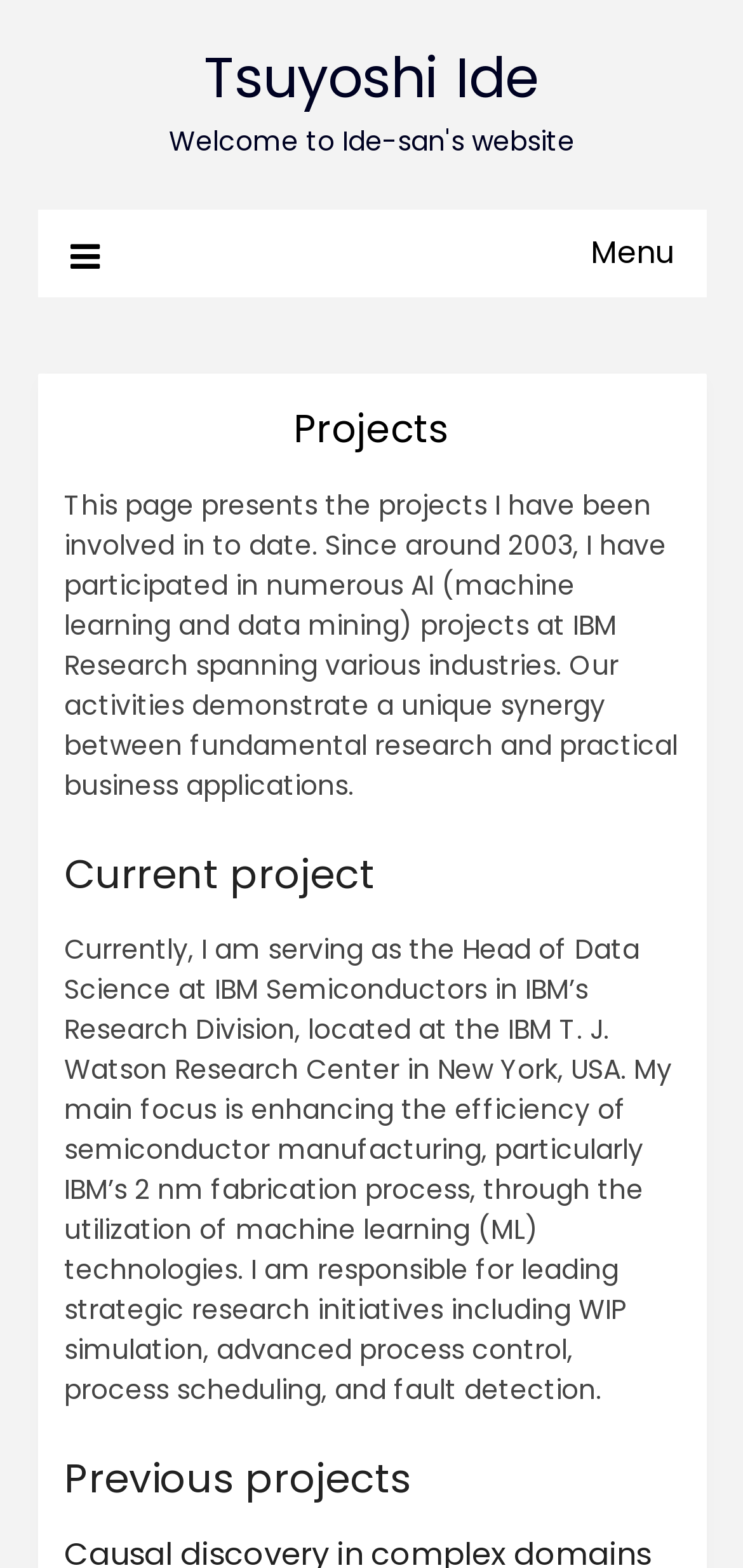What is the industry involved in the previous projects?
Refer to the image and answer the question using a single word or phrase.

Various industries